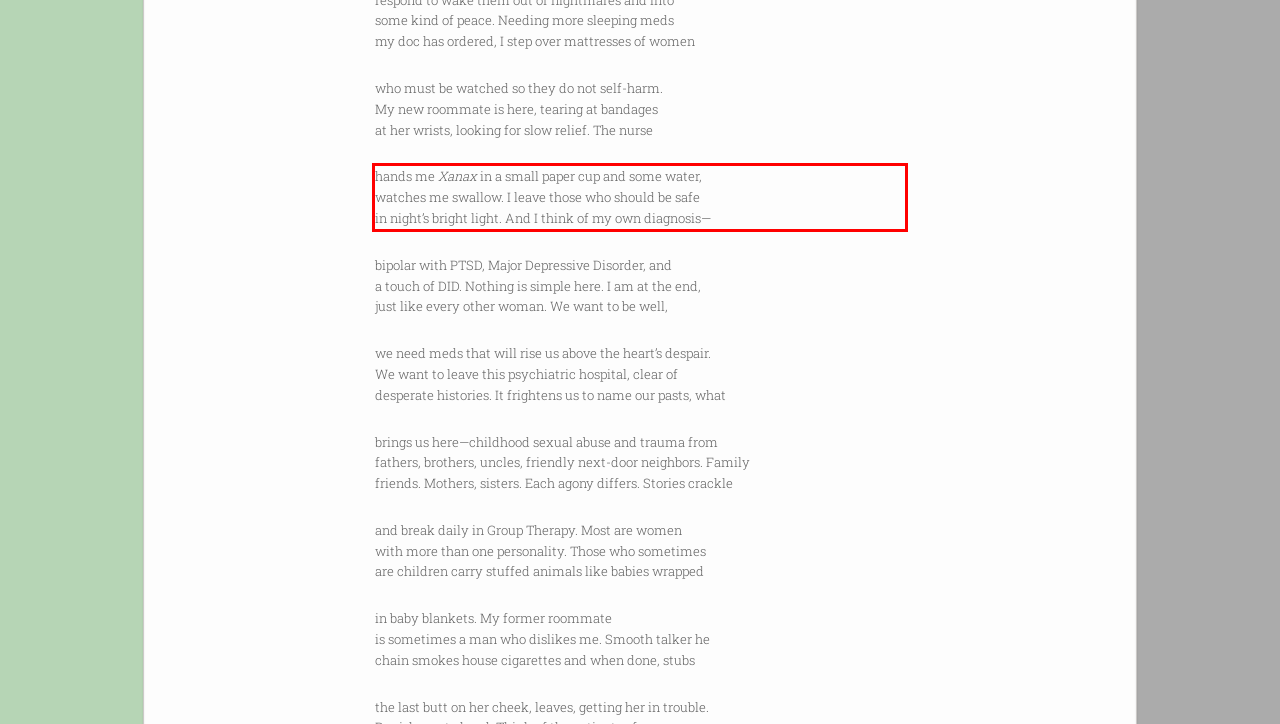There is a screenshot of a webpage with a red bounding box around a UI element. Please use OCR to extract the text within the red bounding box.

hands me Xanax in a small paper cup and some water, watches me swallow. I leave those who should be safe in night’s bright light. And I think of my own diagnosis—